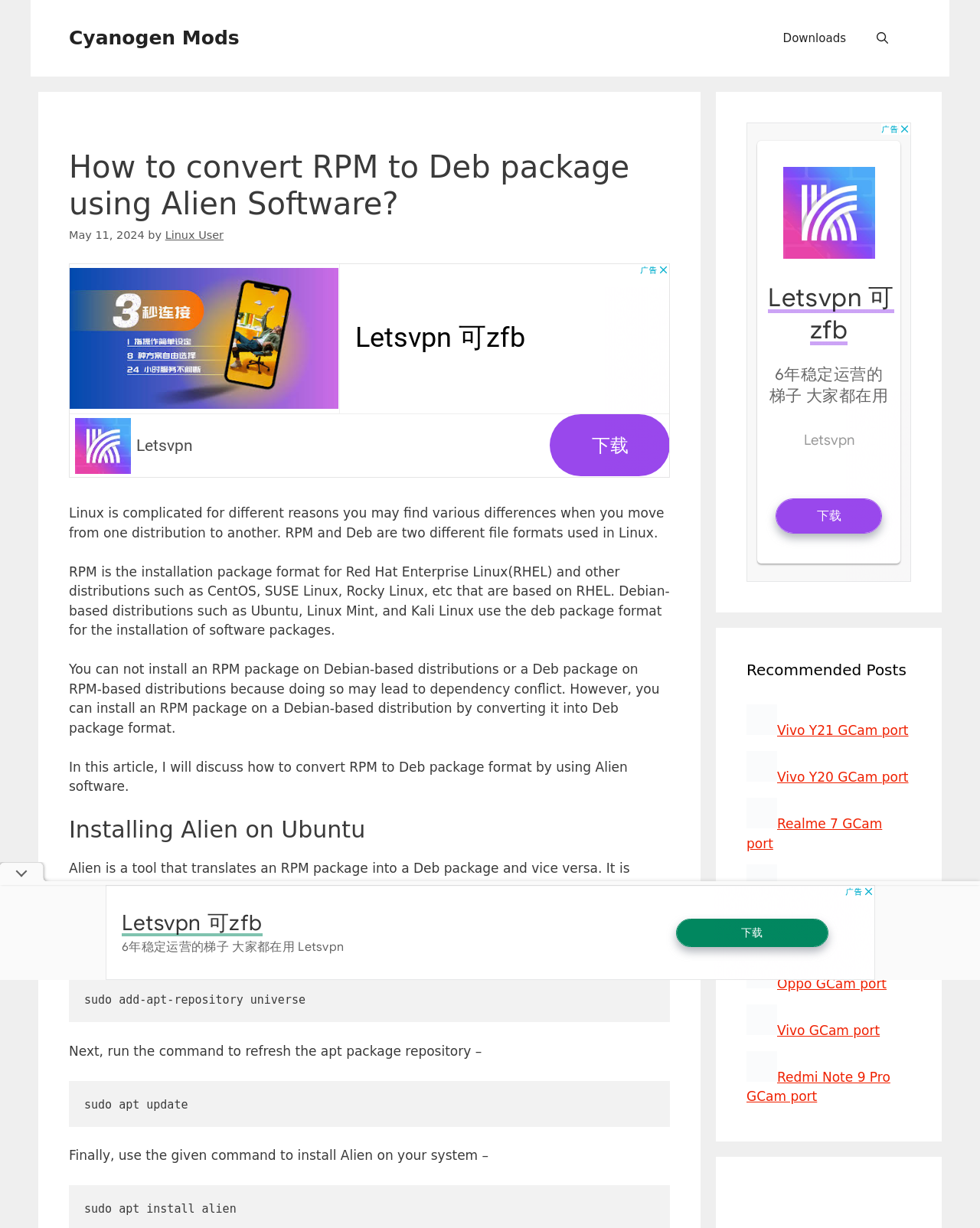Locate and generate the text content of the webpage's heading.

How to convert RPM to Deb package using Alien Software?